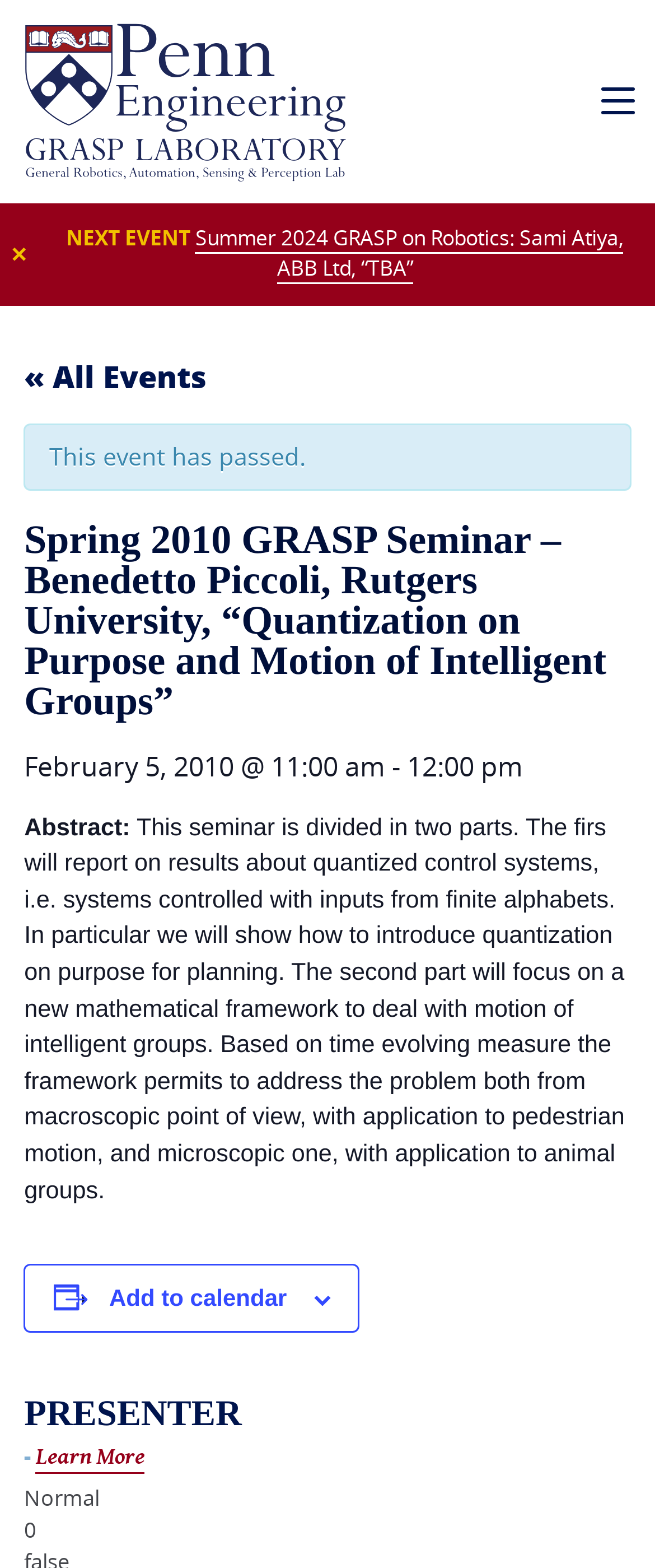Give an in-depth explanation of the webpage layout and content.

The webpage appears to be an event page for a seminar titled "Spring 2010 GRASP Seminar - Benedetto Piccoli, Rutgers University, 'Quantization on Purpose and Motion of Intelligent Groups'" held at the GRASP Lab. 

At the top right corner, there is a mobile navigation button. On the top left, there is a link to the Penn Engineering GRASP Laboratory, accompanied by an image of the laboratory's logo. 

Below the laboratory's link, there is a "NEXT EVENT" label, followed by a link to a future event, "Summer 2024 GRASP on Robotics: Sami Atiya, ABB Ltd, 'TBA'". To the left of this link, there is a link to "« All Events". 

Further down, there is a notification stating "This event has passed." 

The main content of the page is divided into sections. The first section displays the seminar title and date, "February 5, 2010 @ 11:00 am - 12:00 pm". 

Below the date, there is an abstract section, which summarizes the seminar content. The abstract is divided into two parts, discussing quantized control systems and motion of intelligent groups. 

On the right side of the abstract, there is a small image. Below the abstract, there is a button to "Add to calendar". 

The next section is labeled "PRESENTER", followed by a hyphen and a link to the seminar page itself. 

At the bottom of the page, there are two labels, "Normal" and "0", which seem to be related to event settings or ratings.